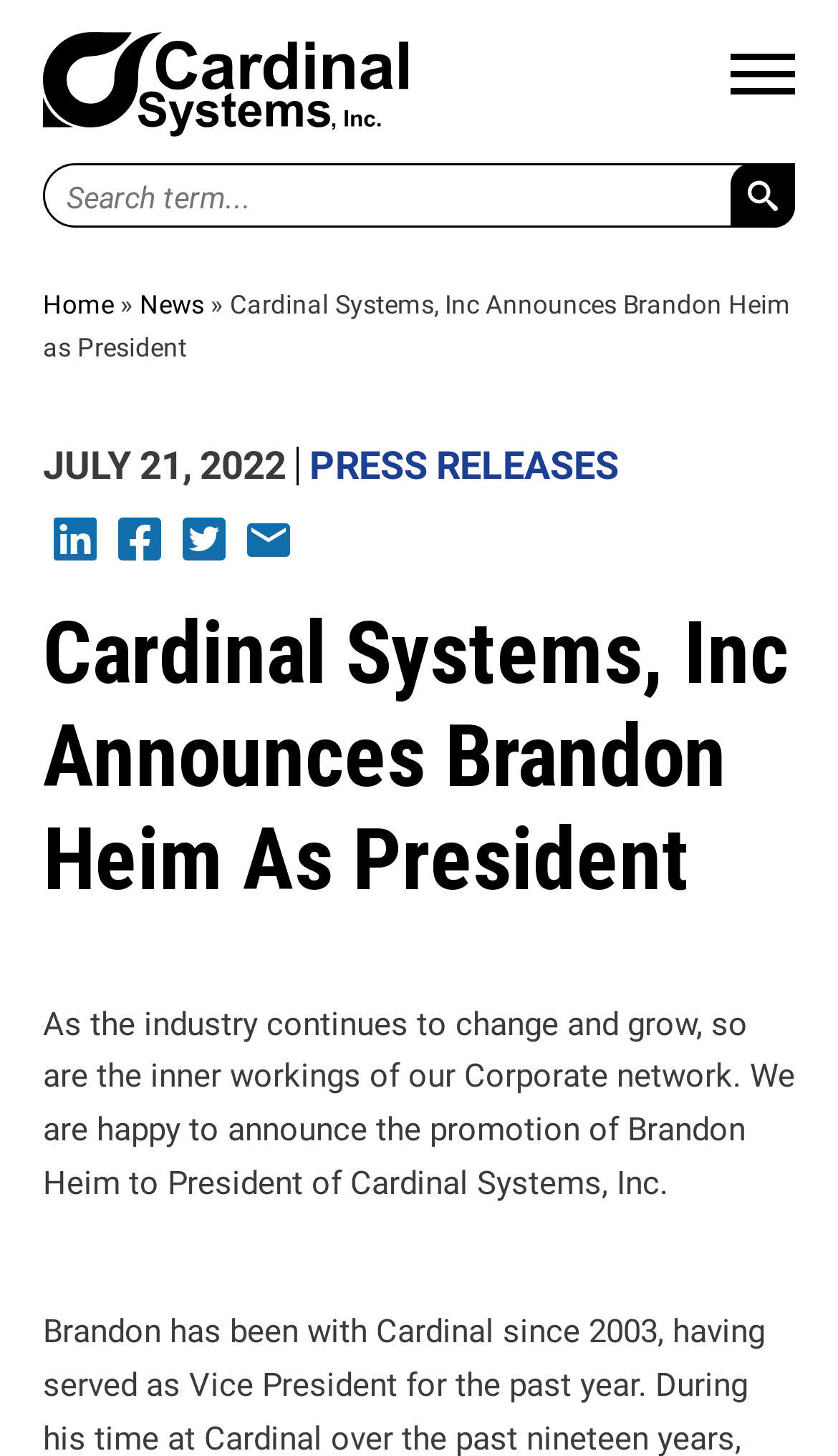How many social media links are there?
Please use the visual content to give a single word or phrase answer.

4